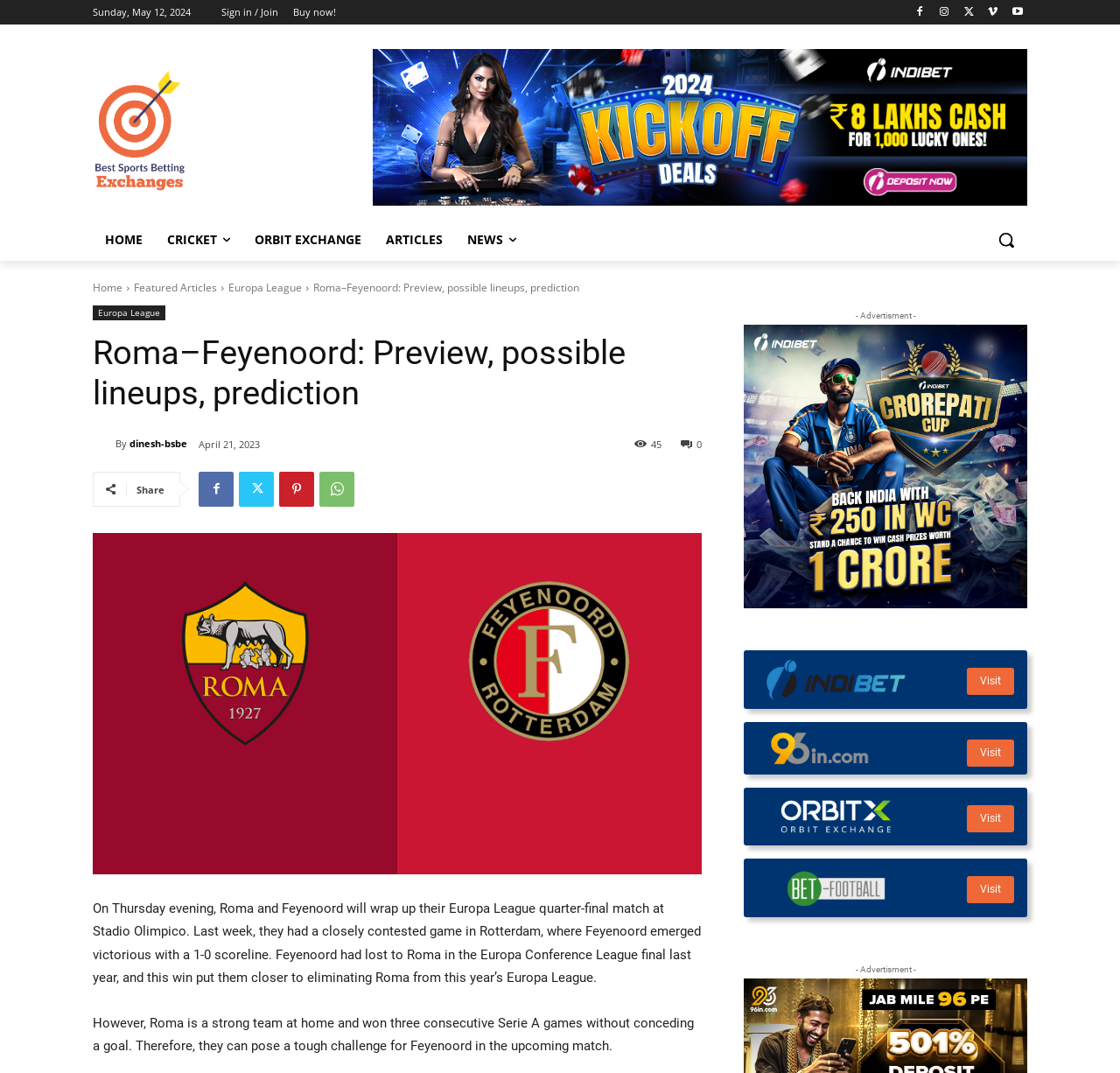Please identify the bounding box coordinates of the element I should click to complete this instruction: 'Read the article about 'Europa League''. The coordinates should be given as four float numbers between 0 and 1, like this: [left, top, right, bottom].

[0.204, 0.261, 0.27, 0.275]